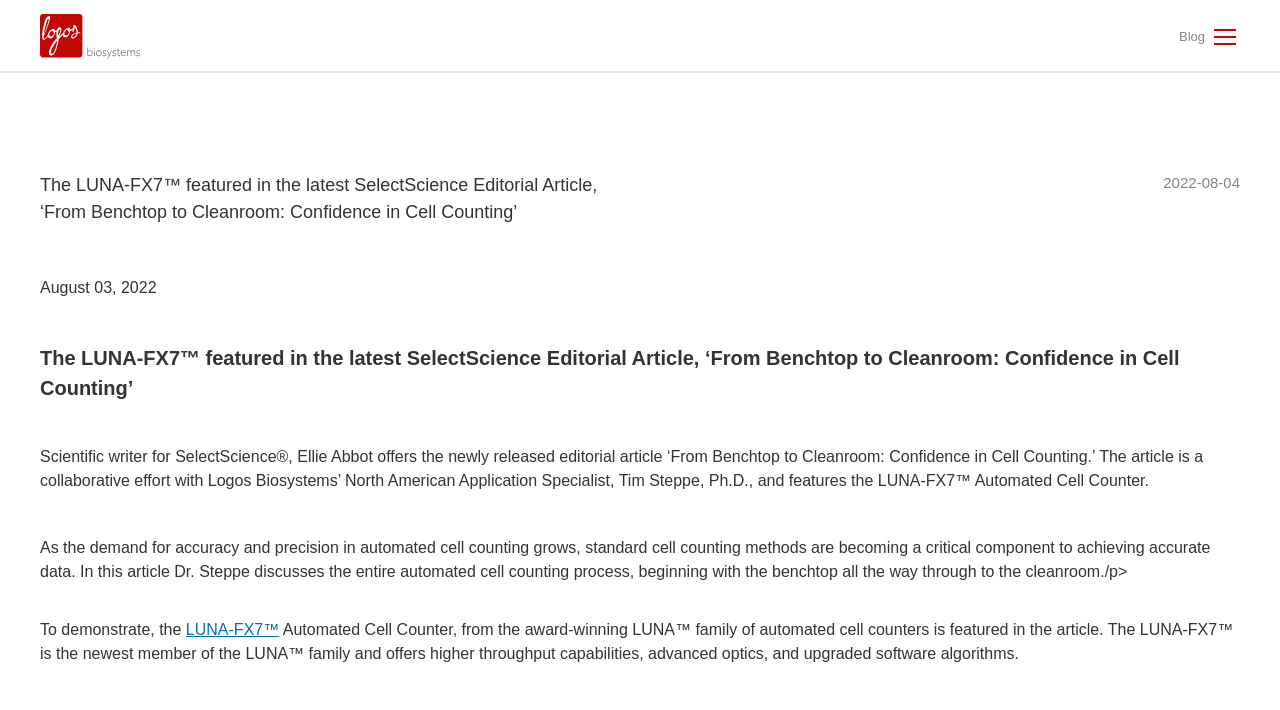What is the name of the Automated Cell Counter featured in the article?
Refer to the image and give a detailed answer to the query.

I found the name of the Automated Cell Counter by looking at the link element with the text 'LUNA-FX7™' at coordinates [0.145, 0.874, 0.218, 0.898]. This link is likely referring to the Automated Cell Counter mentioned in the article.